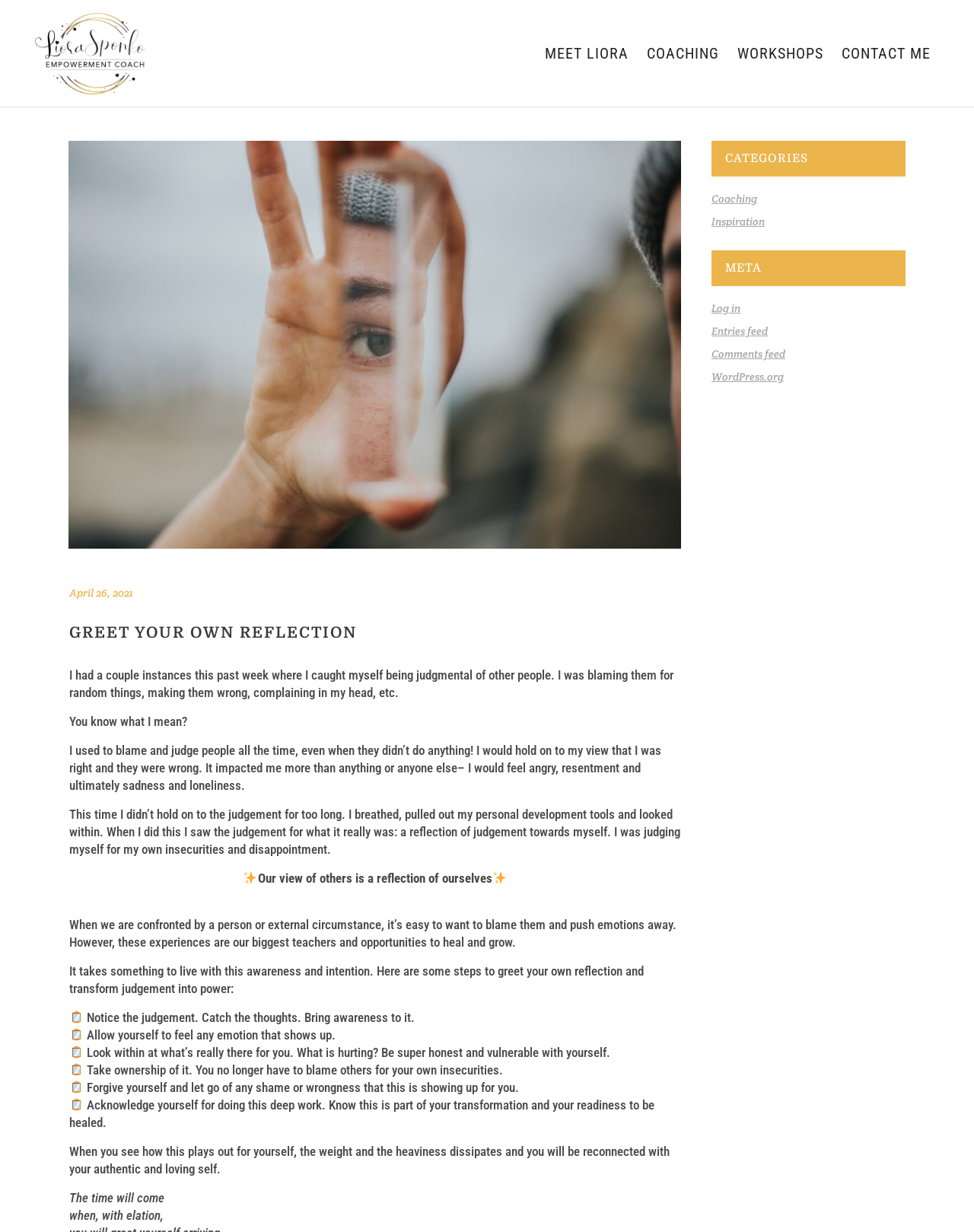Please locate the clickable area by providing the bounding box coordinates to follow this instruction: "Click the 'Contact' link".

None